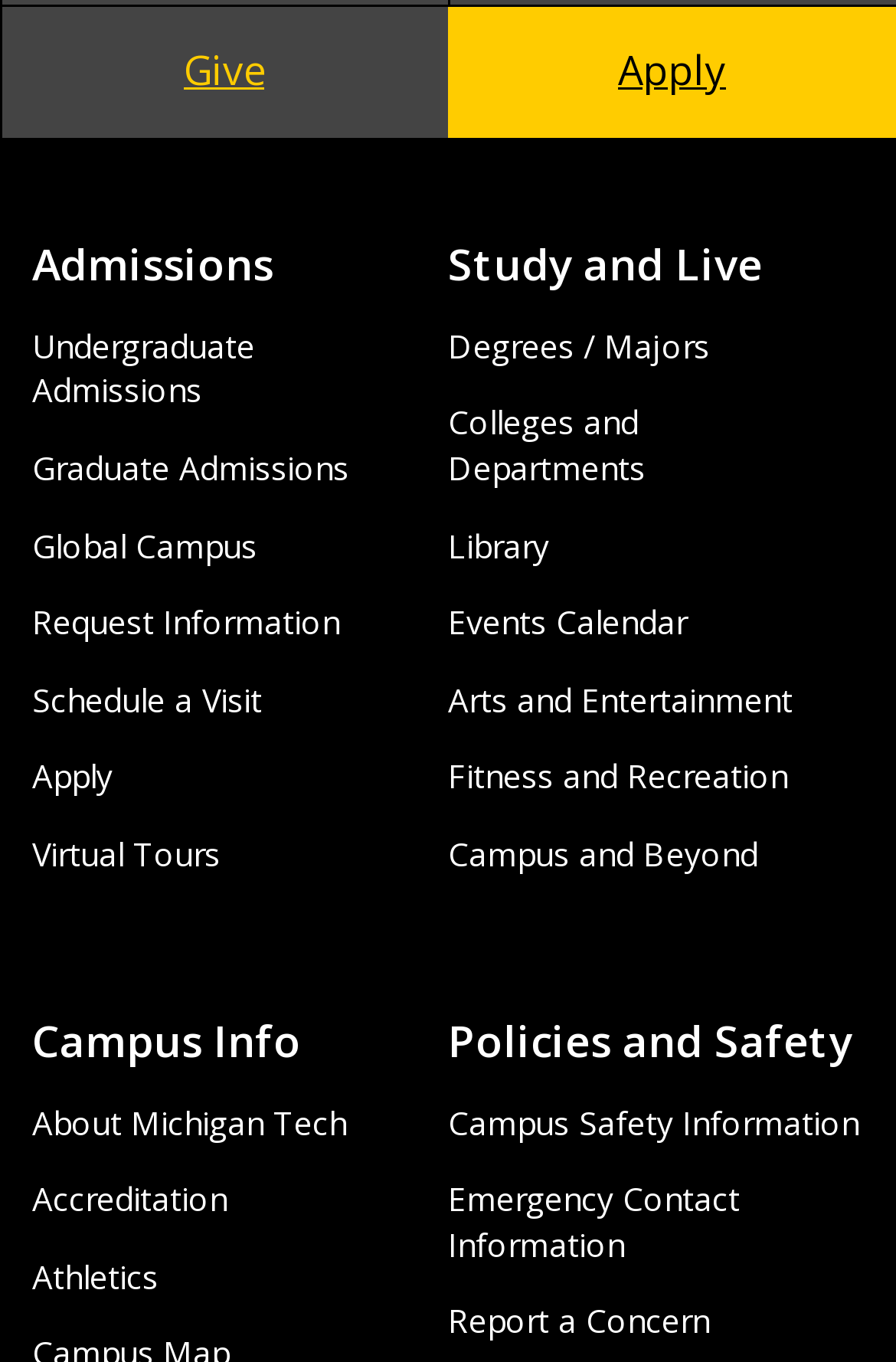Please determine the bounding box coordinates for the element that should be clicked to follow these instructions: "Request Information from Michigan Tech".

[0.036, 0.441, 0.379, 0.473]